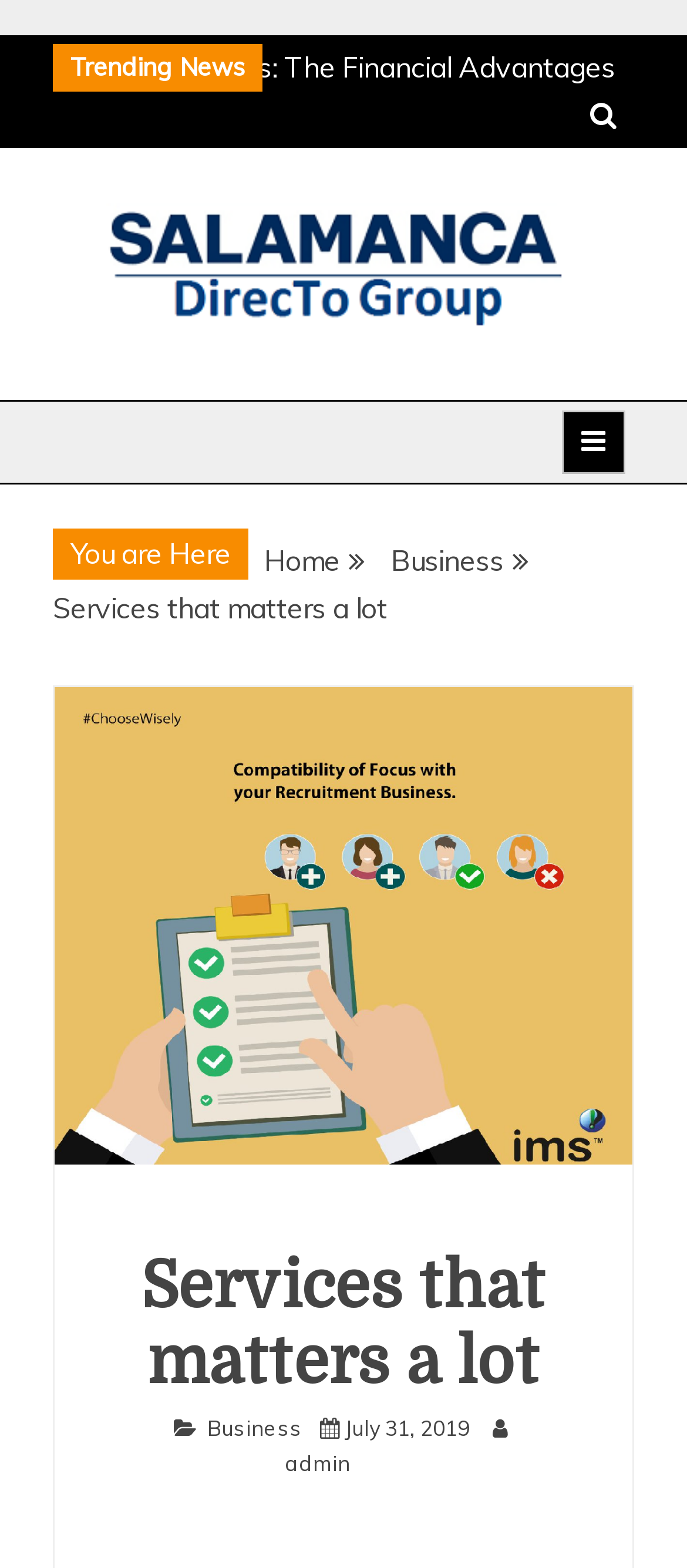Please answer the following question using a single word or phrase: 
What is the author of the current article?

admin